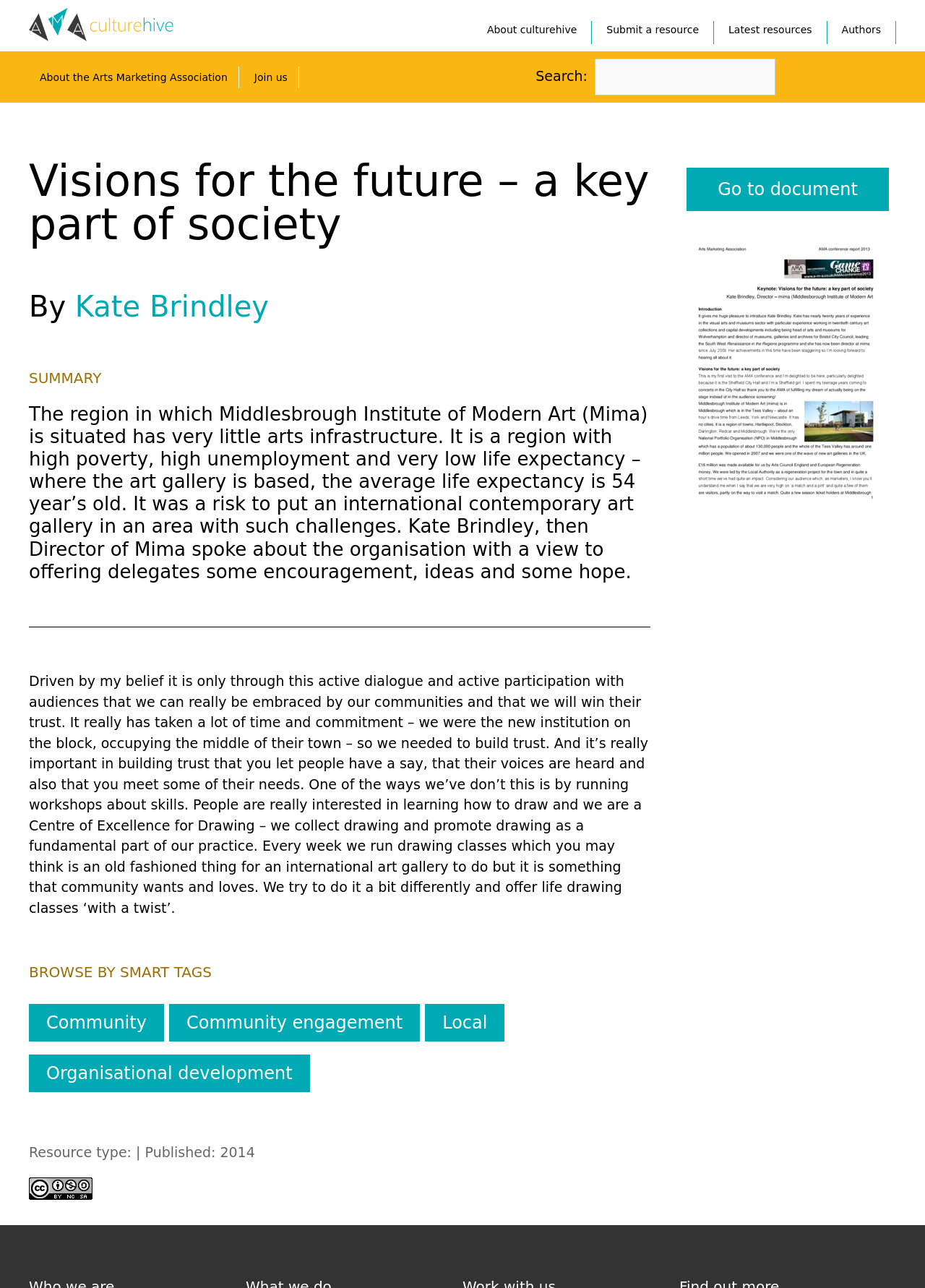Locate the bounding box coordinates for the element described below: "About the Arts Marketing Association". The coordinates must be four float values between 0 and 1, formatted as [left, top, right, bottom].

[0.031, 0.052, 0.258, 0.068]